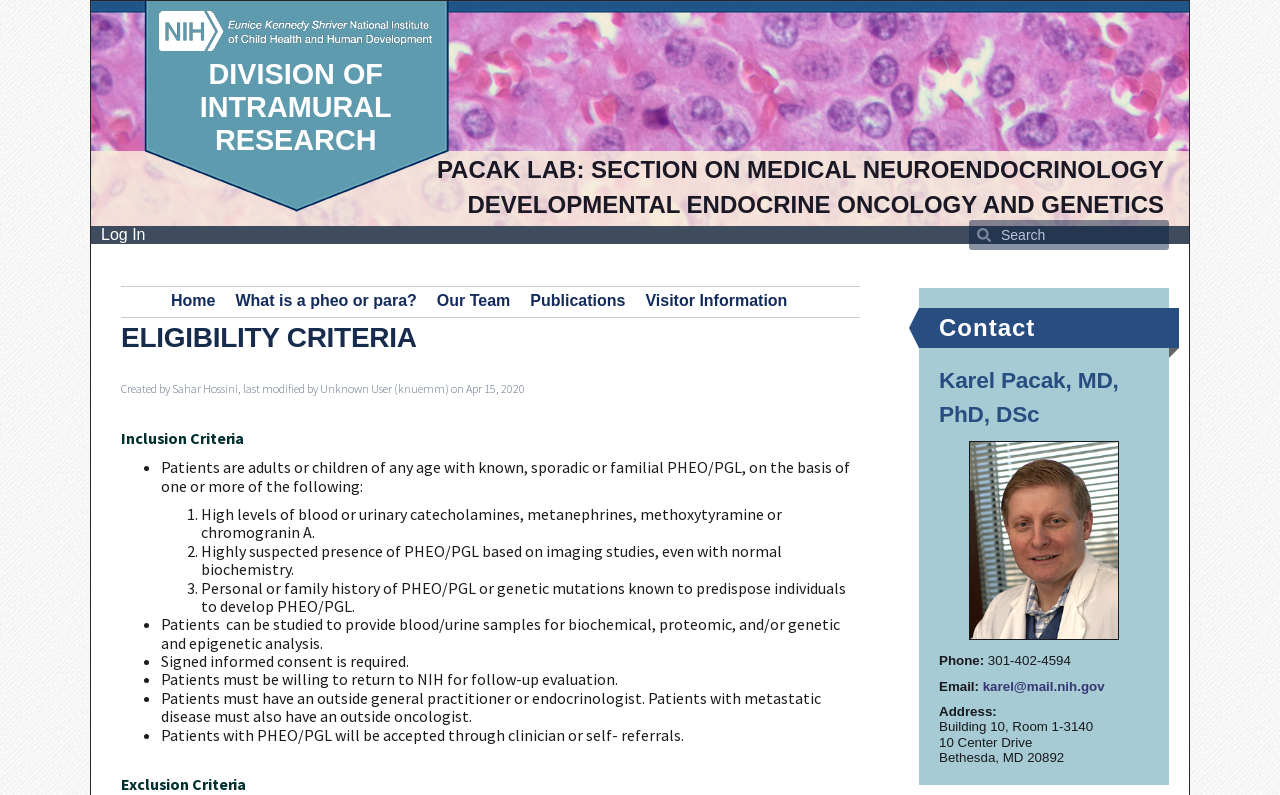What is the name of the lab?
Answer with a single word or phrase by referring to the visual content.

Pacak Lab